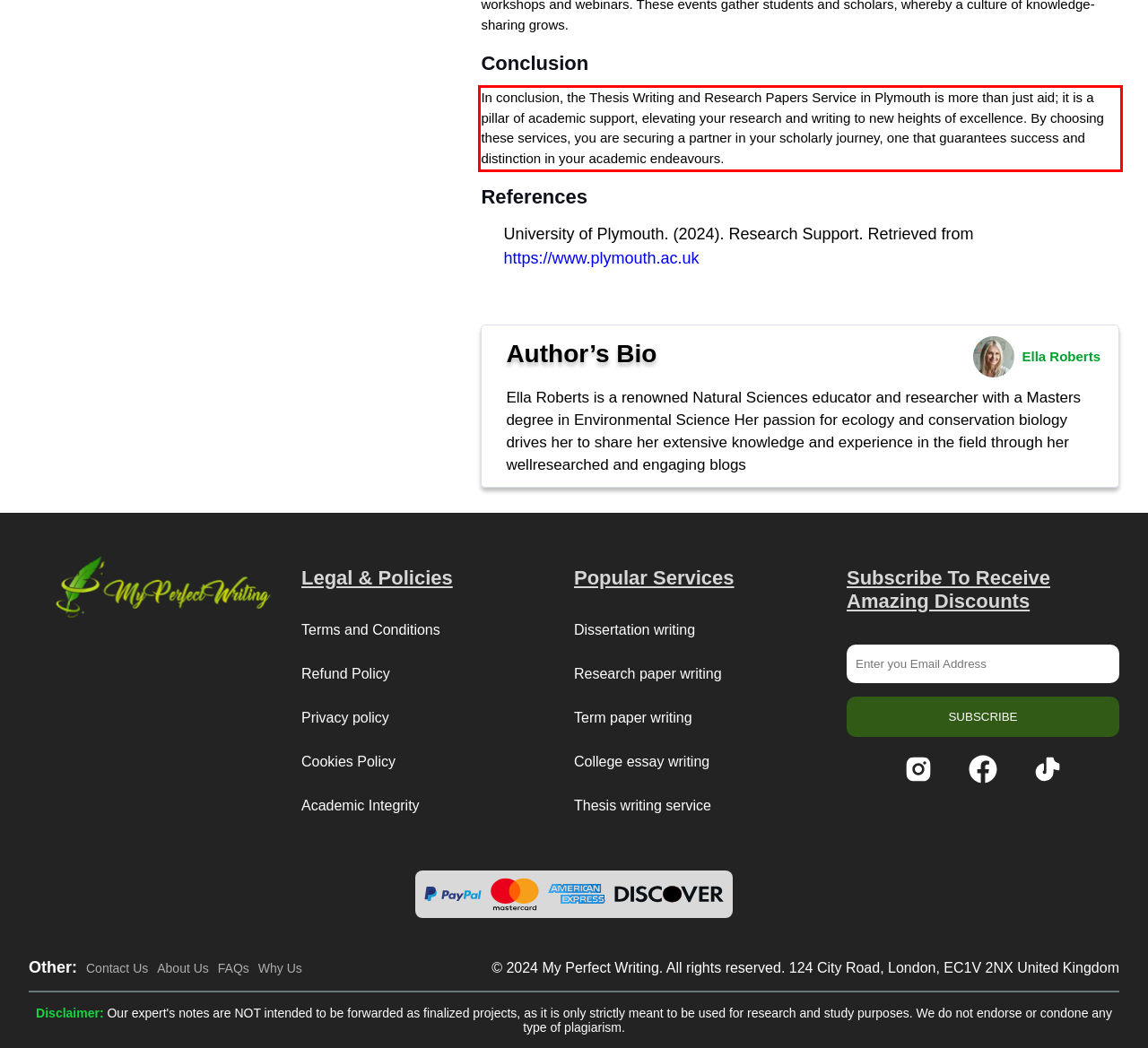Please recognize and transcribe the text located inside the red bounding box in the webpage image.

In conclusion, the Thesis Writing and Research Papers Service in Plymouth is more than just aid; it is a pillar of academic support, elevating your research and writing to new heights of excellence. By choosing these services, you are securing a partner in your scholarly journey, one that guarantees success and distinction in your academic endeavours.